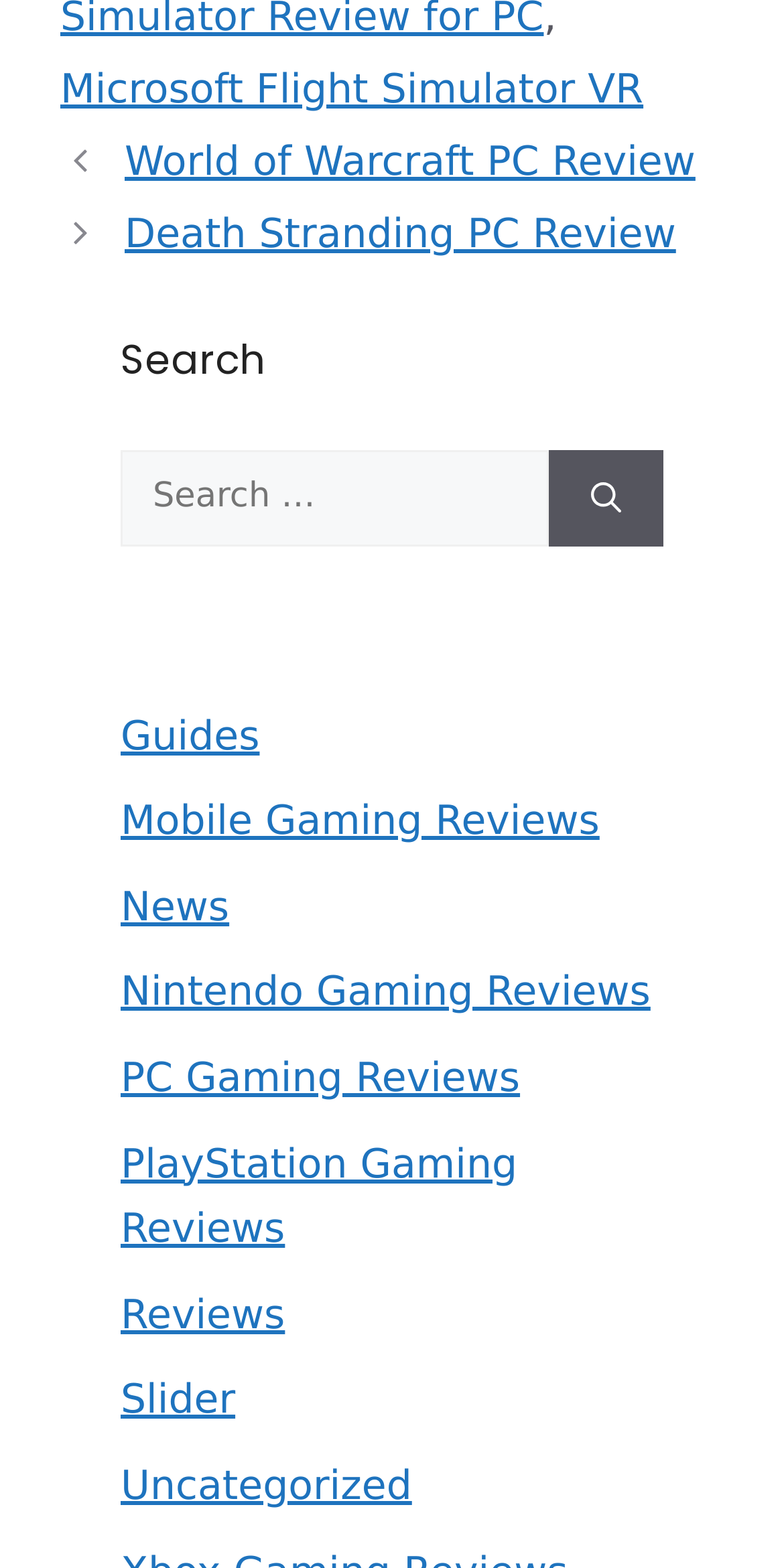Please identify the bounding box coordinates of the clickable element to fulfill the following instruction: "check the phone number". The coordinates should be four float numbers between 0 and 1, i.e., [left, top, right, bottom].

None